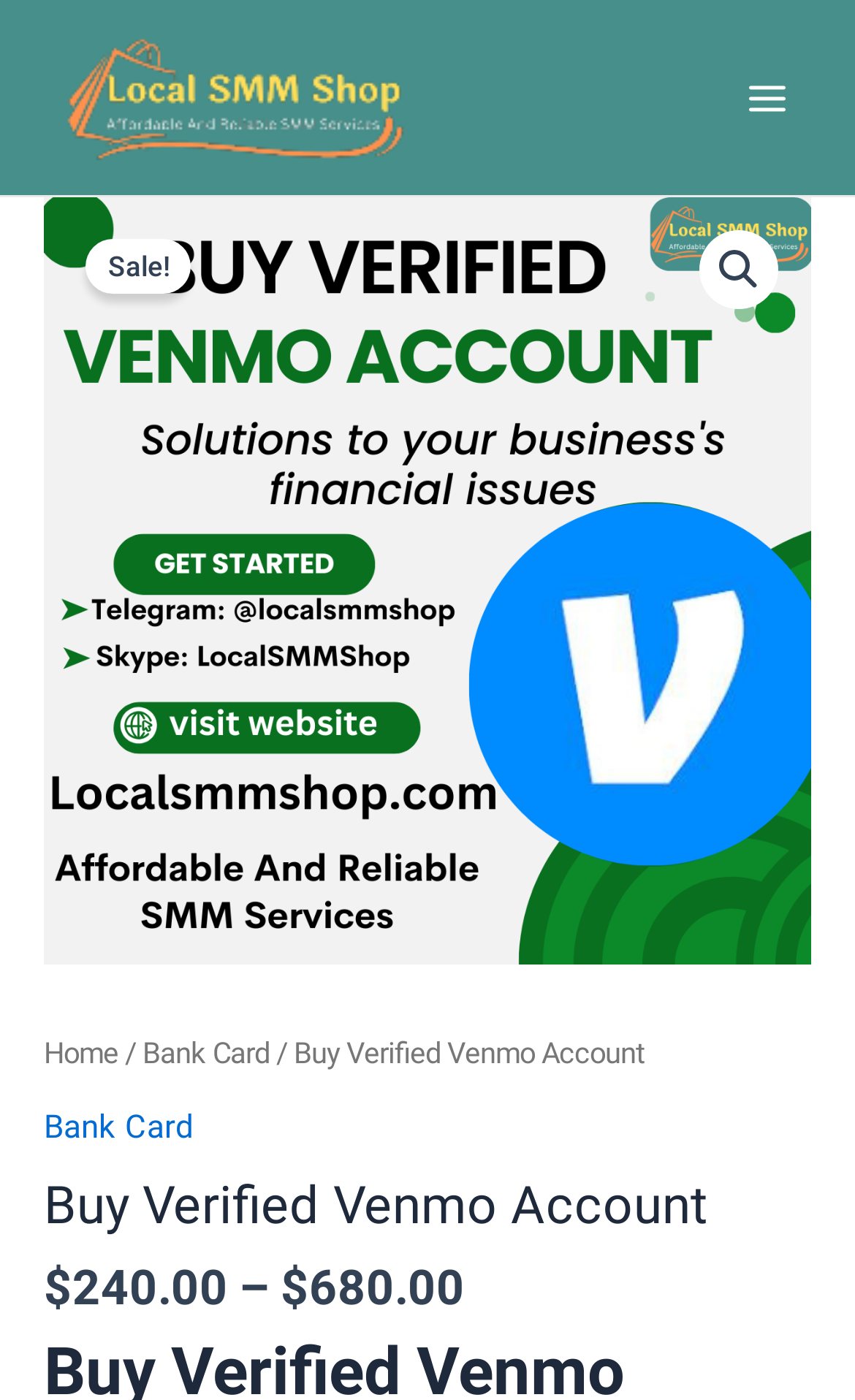Provide the bounding box coordinates of the HTML element described by the text: "Bank Card".

[0.167, 0.741, 0.315, 0.765]